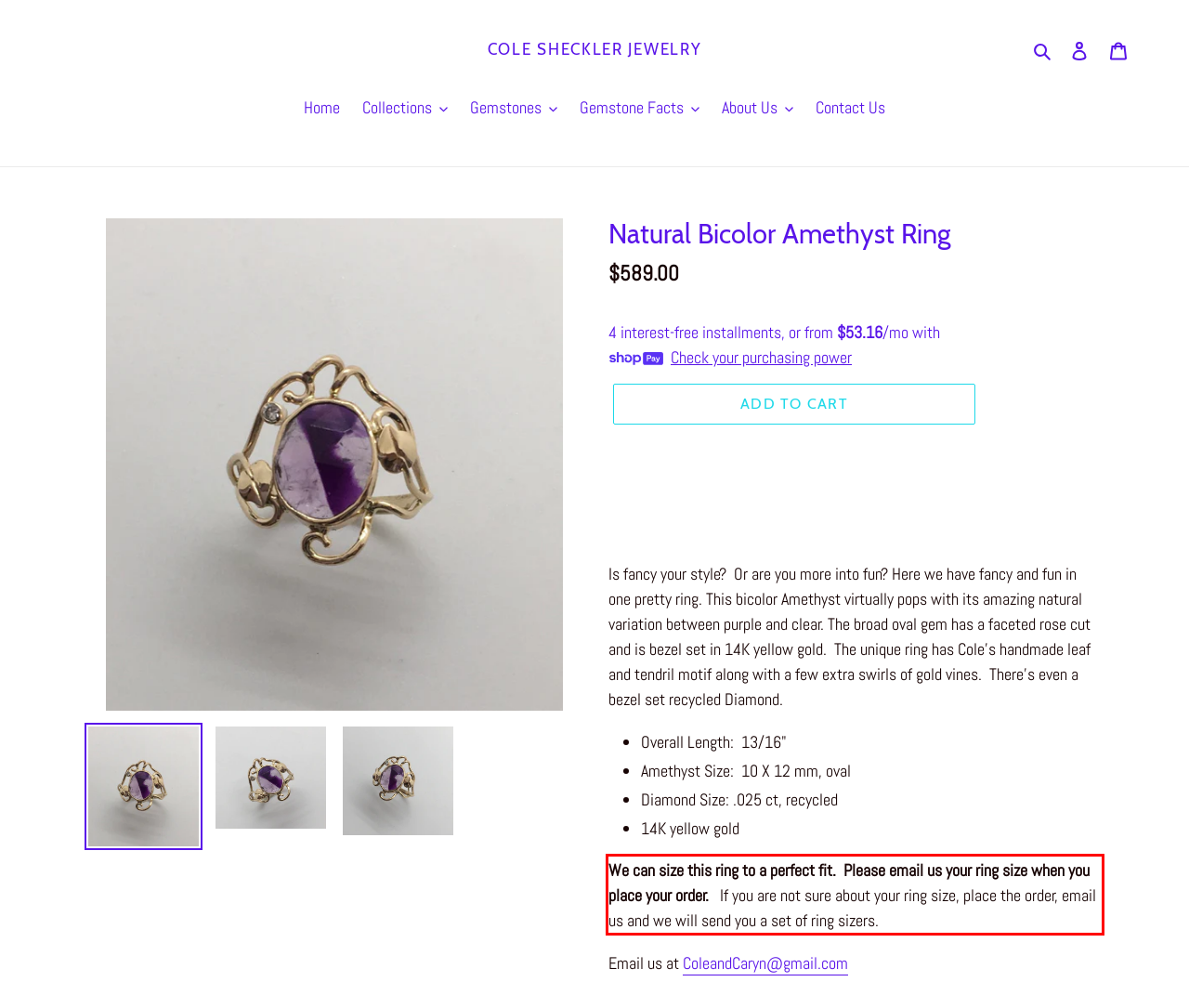Within the screenshot of a webpage, identify the red bounding box and perform OCR to capture the text content it contains.

We can size this ring to a perfect fit. Please email us your ring size when you place your order. If you are not sure about your ring size, place the order, email us and we will send you a set of ring sizers.